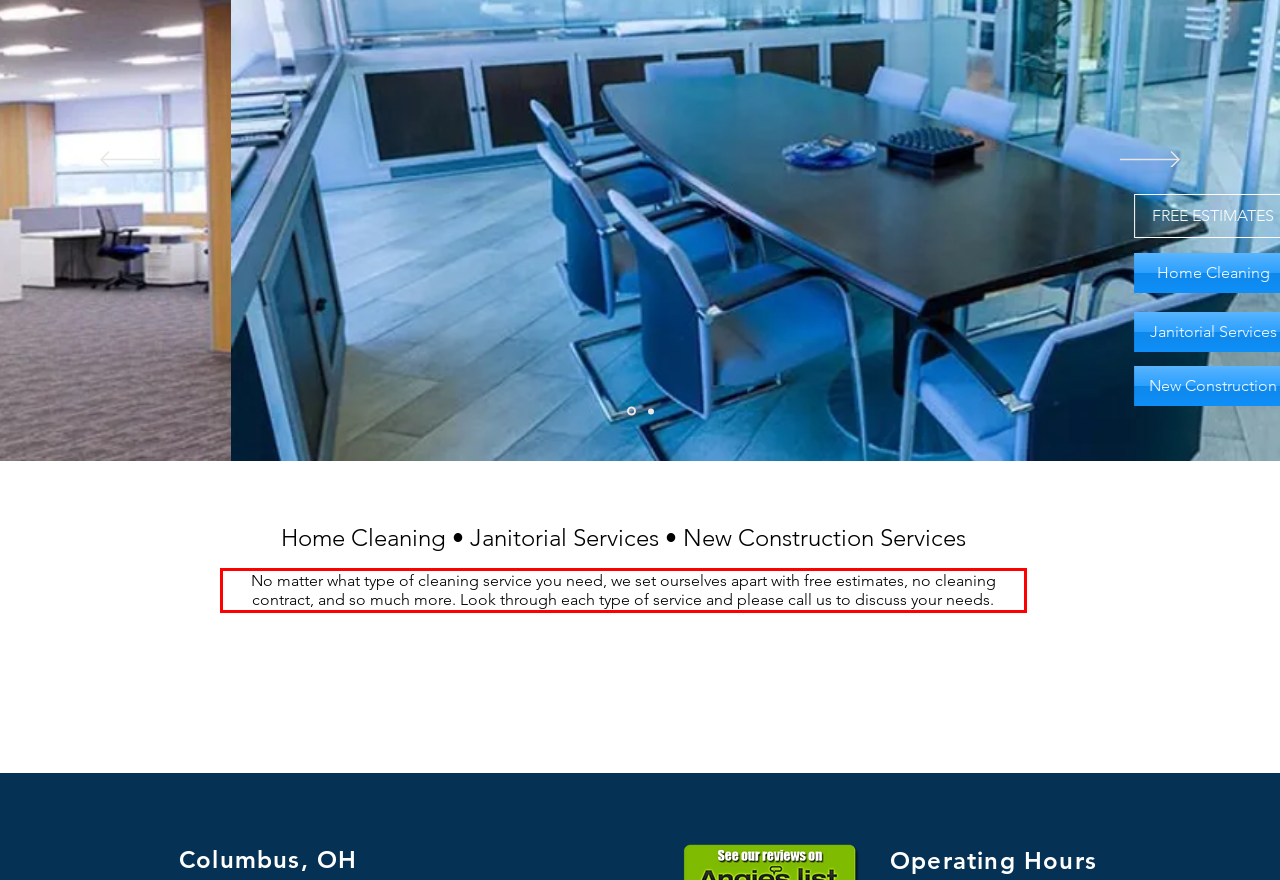From the given screenshot of a webpage, identify the red bounding box and extract the text content within it.

No matter what type of cleaning service you need, we set ourselves apart with free estimates, no cleaning contract, and so much more. Look through each type of service and please call us to discuss your needs.